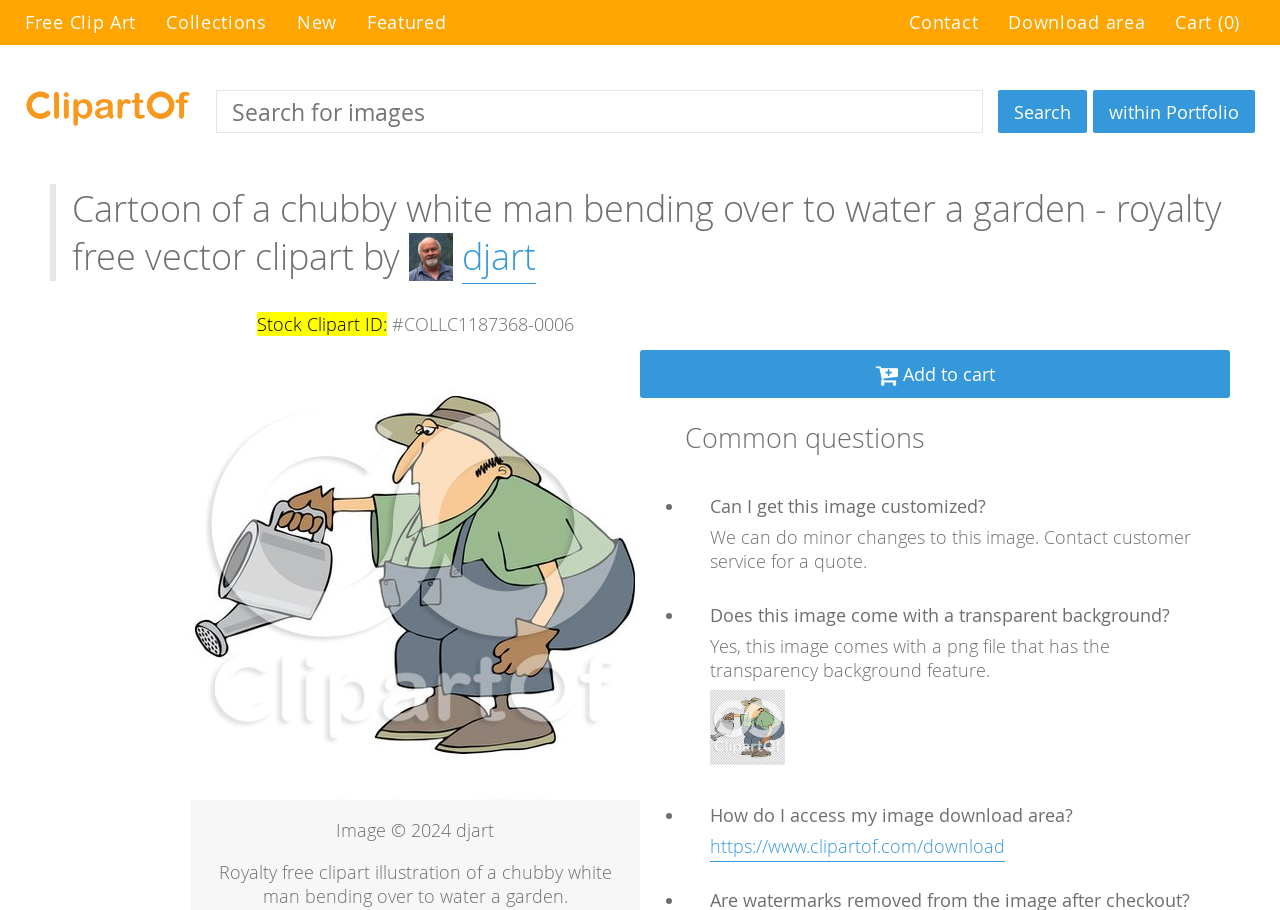Can the image be customized?
Provide an in-depth and detailed explanation in response to the question.

I found the answer by looking at the common questions section. One of the questions is 'Can I get this image customized?' and the answer is 'We can do minor changes to this image. Contact customer service for a quote'.